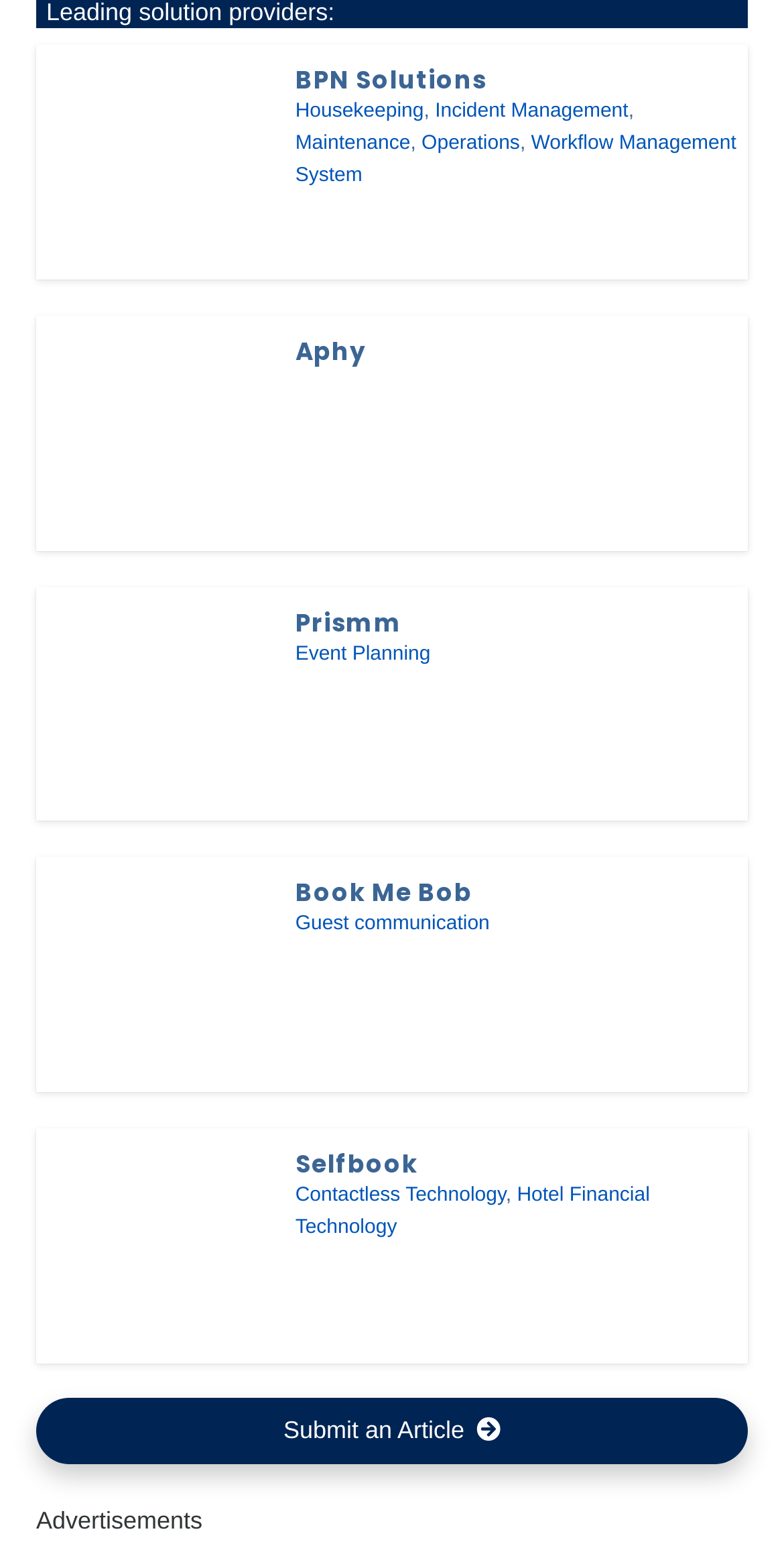What is the second company listed?
Based on the image content, provide your answer in one word or a short phrase.

Aphy